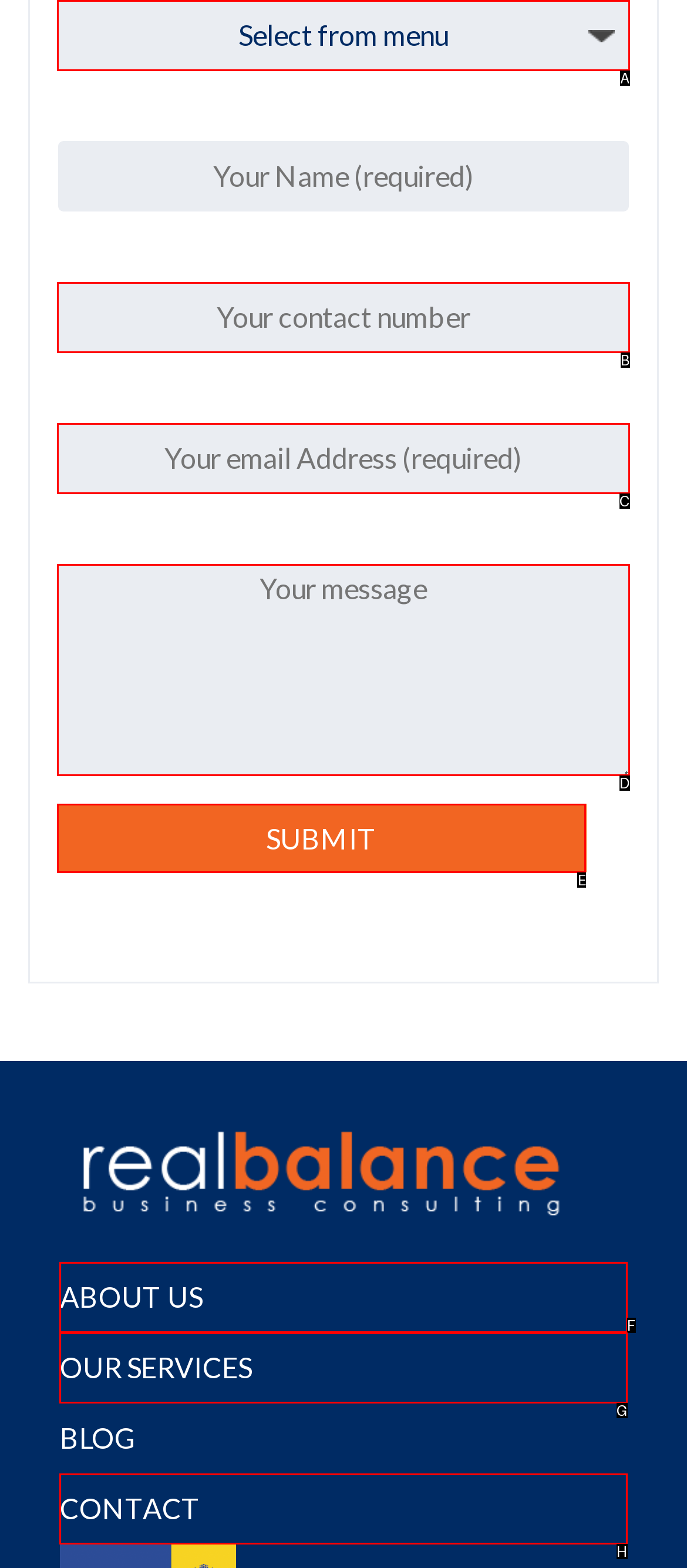Given the description: name="your-email" placeholder="Your email Address (required)", select the HTML element that best matches it. Reply with the letter of your chosen option.

C